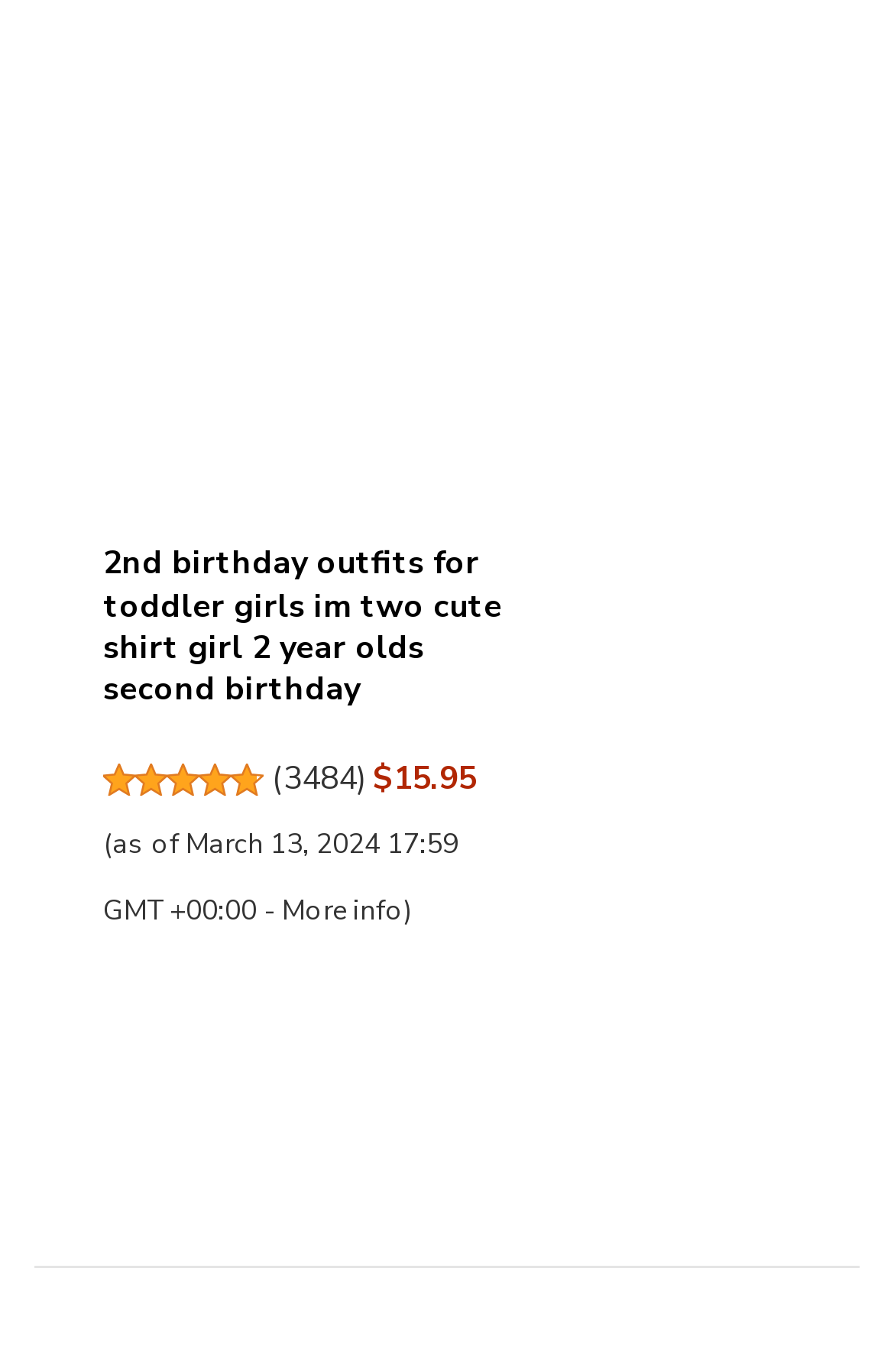Please reply to the following question with a single word or a short phrase:
What is the theme of the products?

2nd birthday outfits